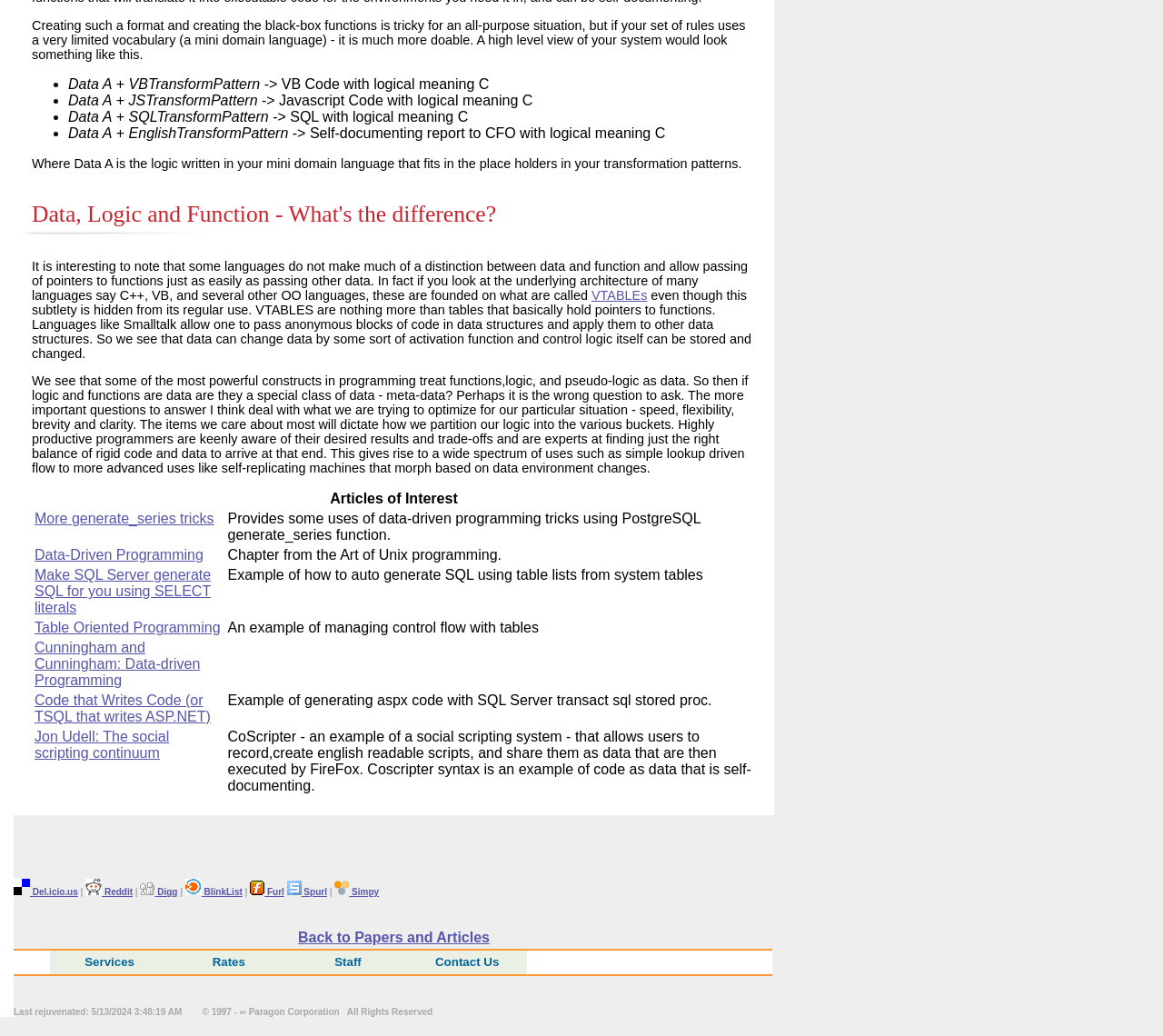Please reply to the following question with a single word or a short phrase:
What is the purpose of VTABLES?

hold pointers to functions